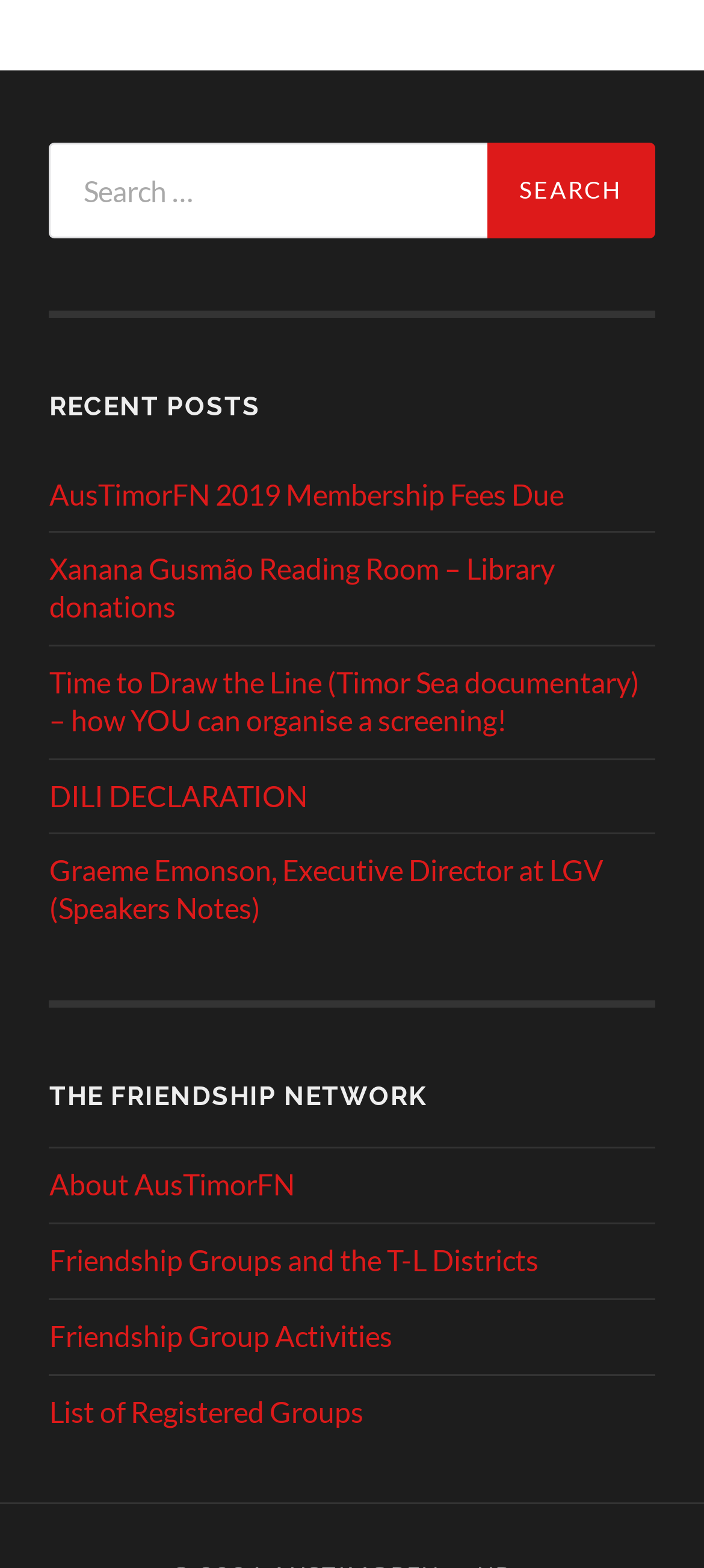What is the text on the search button?
Could you answer the question with a detailed and thorough explanation?

I looked at the search button element and found that it contains a StaticText element with the text 'SEARCH'.